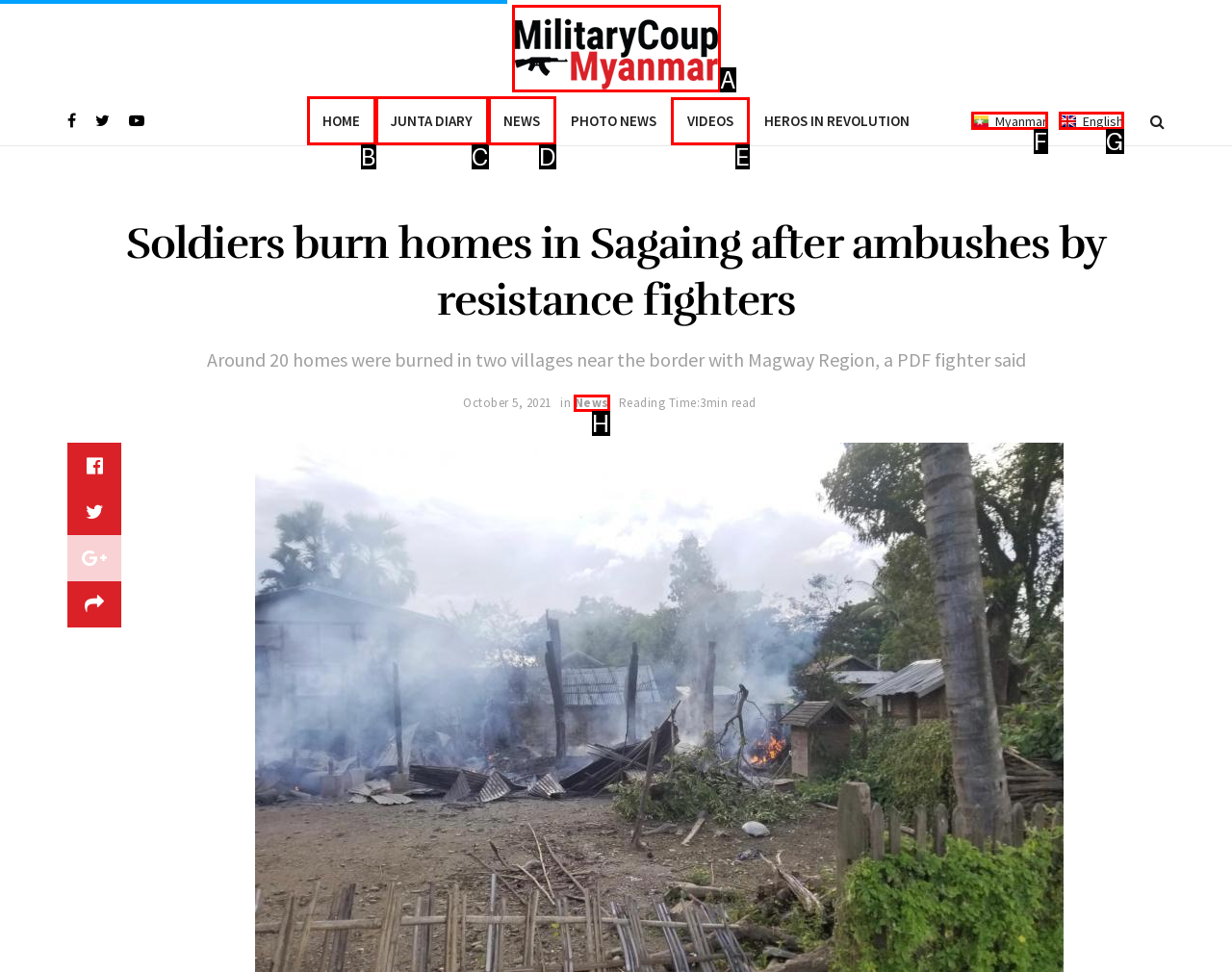Identify the correct UI element to click to achieve the task: Watch videos.
Answer with the letter of the appropriate option from the choices given.

E